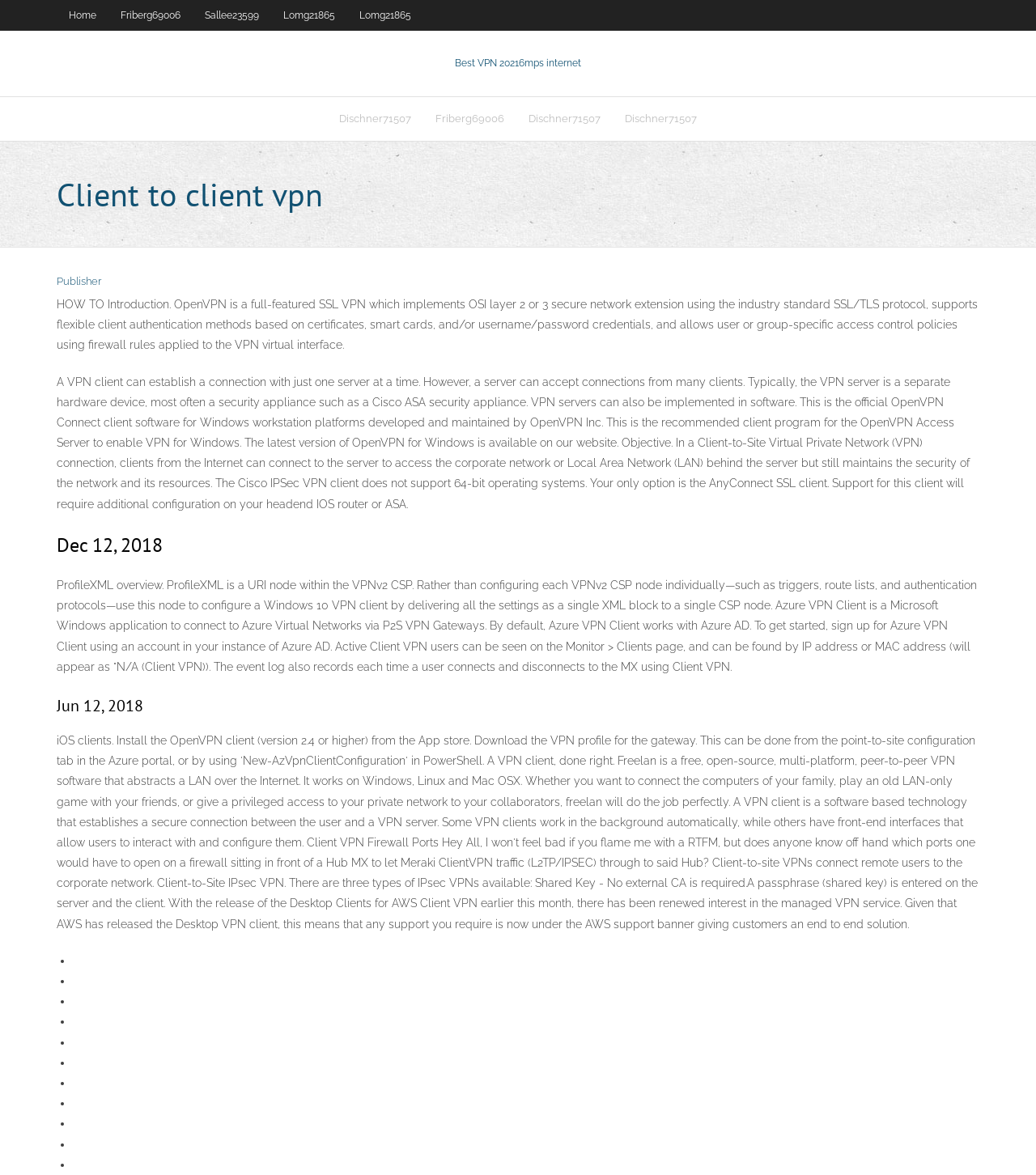Summarize the contents and layout of the webpage in detail.

This webpage is about client-to-client VPN connections. At the top, there is a navigation menu with links to "Home", "Friberg69006", "Sallee23599", "Lomg21865", and another "Lomg21865". Below the navigation menu, there is a prominent link to "Best VPN 2021 6mps internet" with a description "Best VPN 2021" and "VPN 2021" on either side.

On the left side, there is a section with links to "Dischner71507", "Friberg69006", and three more "Dischner71507" links. Above this section, there is a heading that reads "Client to client vpn". 

The main content of the page is divided into several sections. The first section explains how to introduce OpenVPN, a full-featured SSL VPN that implements OSI layer 2 or 3 secure network extension. The second section describes how a VPN client can establish a connection with a server, and how a server can accept connections from many clients. 

The third section is headed "Dec 12, 2018" and discusses ProfileXML, a URI node within the VPNv2 CSP that configures a Windows 10 VPN client by delivering all settings as a single XML block to a single CSP node. 

The fourth section is headed "Jun 12, 2018" and appears to be a list of items, marked with bullet points, but the content of the list is not specified. 

At the bottom of the page, there is a link to "Publisher".